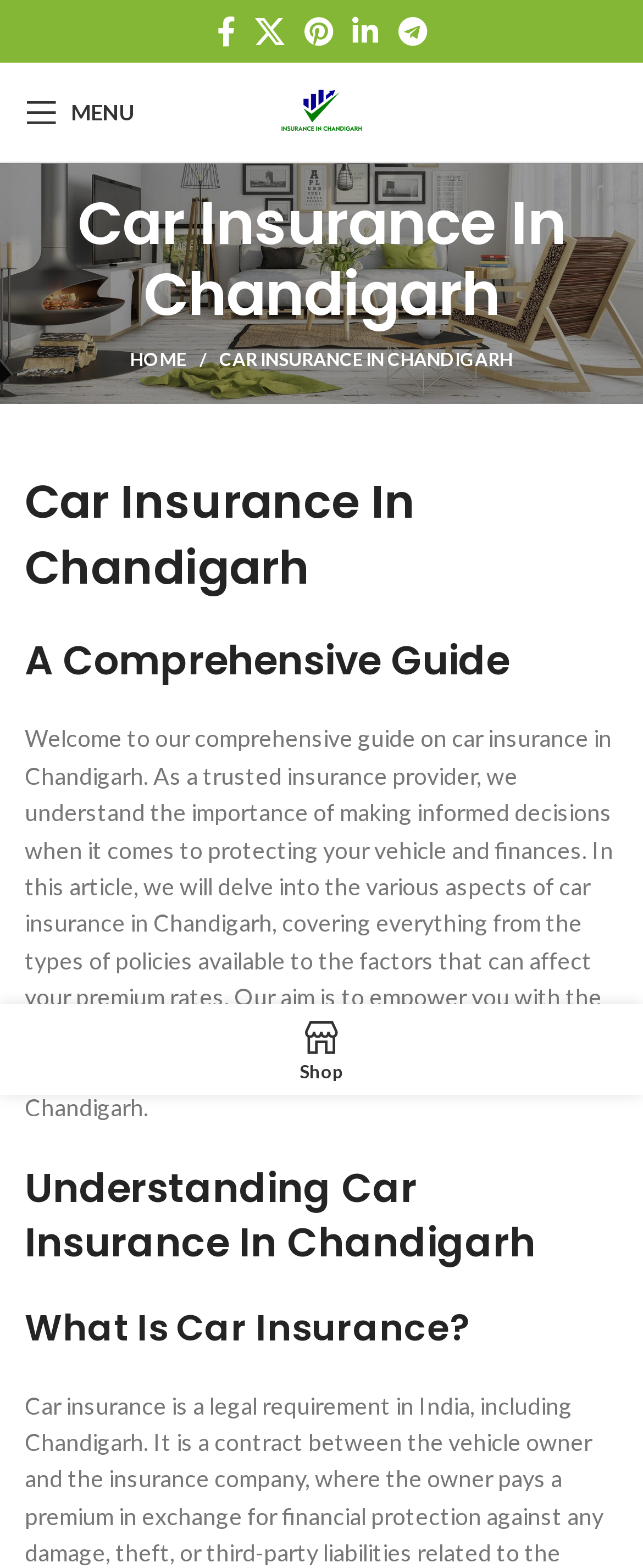Determine the bounding box coordinates of the target area to click to execute the following instruction: "Go to HOME page."

[0.203, 0.221, 0.341, 0.238]